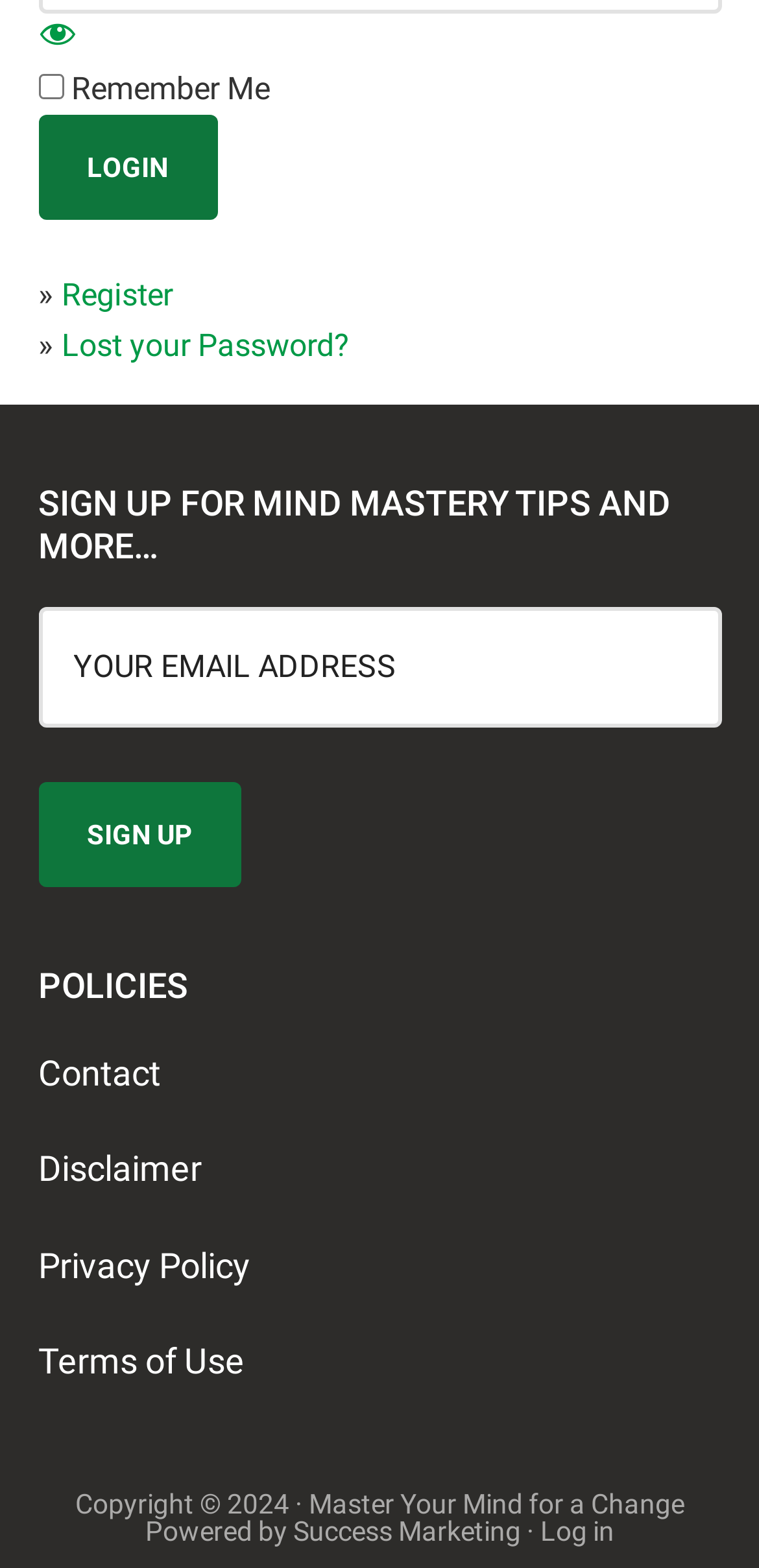What is the symbol on the hidden link at the top?
Answer the question with as much detail as you can, using the image as a reference.

I found a hidden link element at coordinates [0.05, 0.008, 0.101, 0.033] with the OCR text ''.